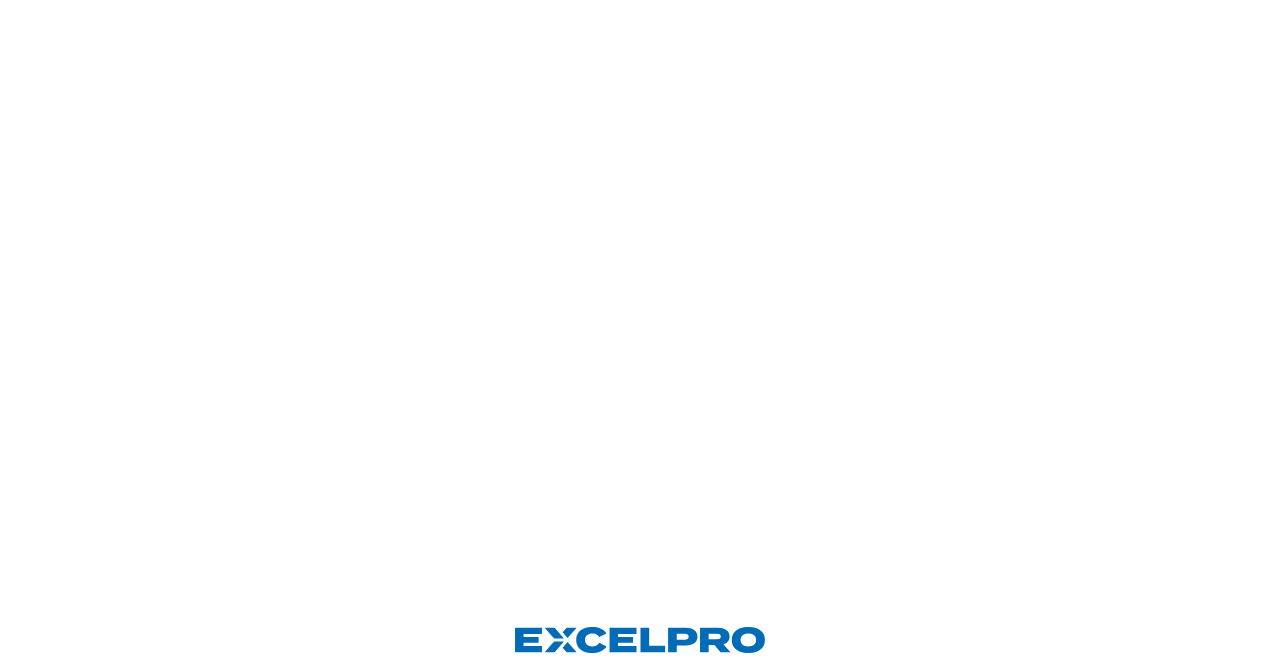What is the second main category listed on the webpage?
Using the image provided, answer with just one word or phrase.

INDUSTRIAL ELECTRICAL